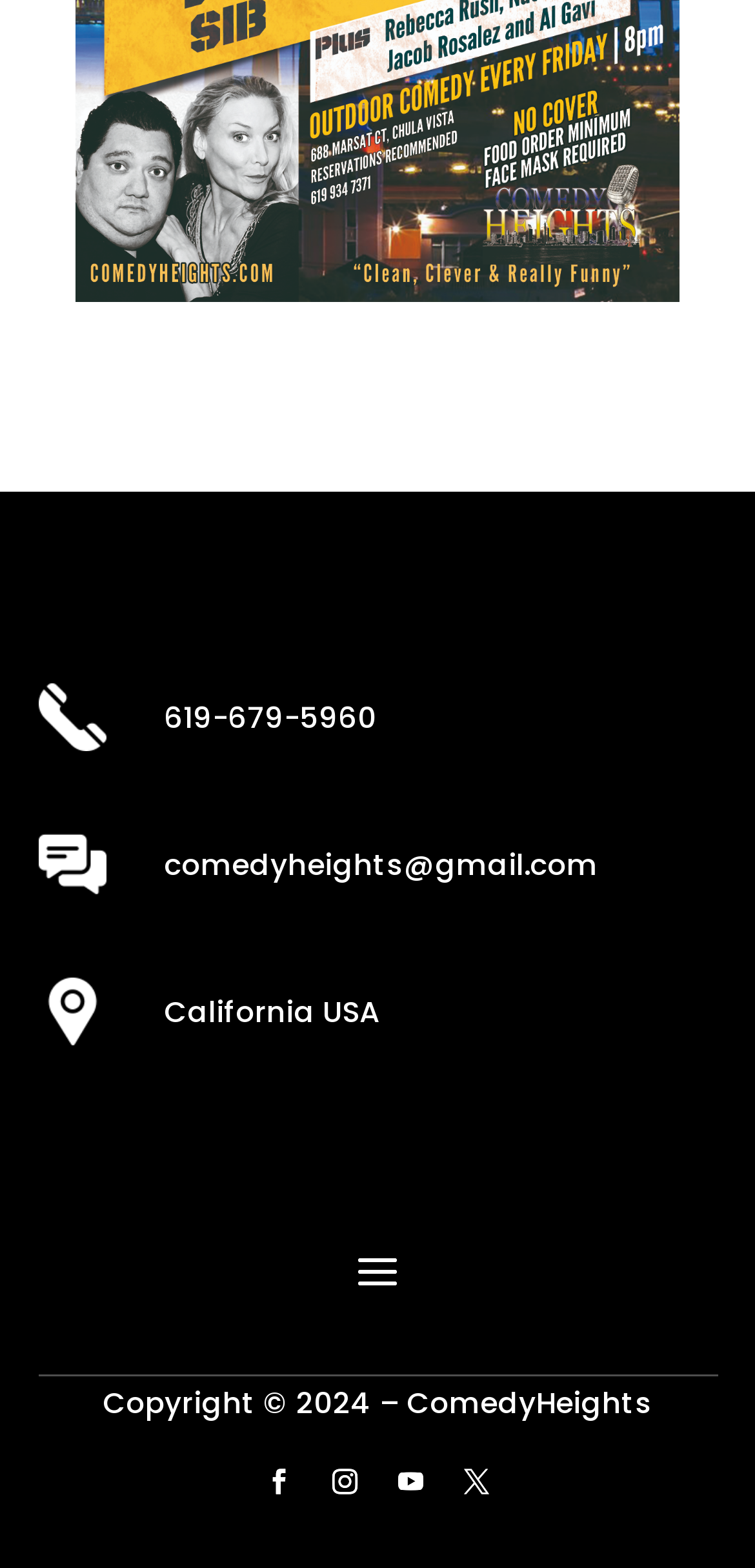Examine the image and give a thorough answer to the following question:
What is the location?

The location can be found in the third layout table, which contains a heading element with the text 'California USA', and also a link element with the same text.